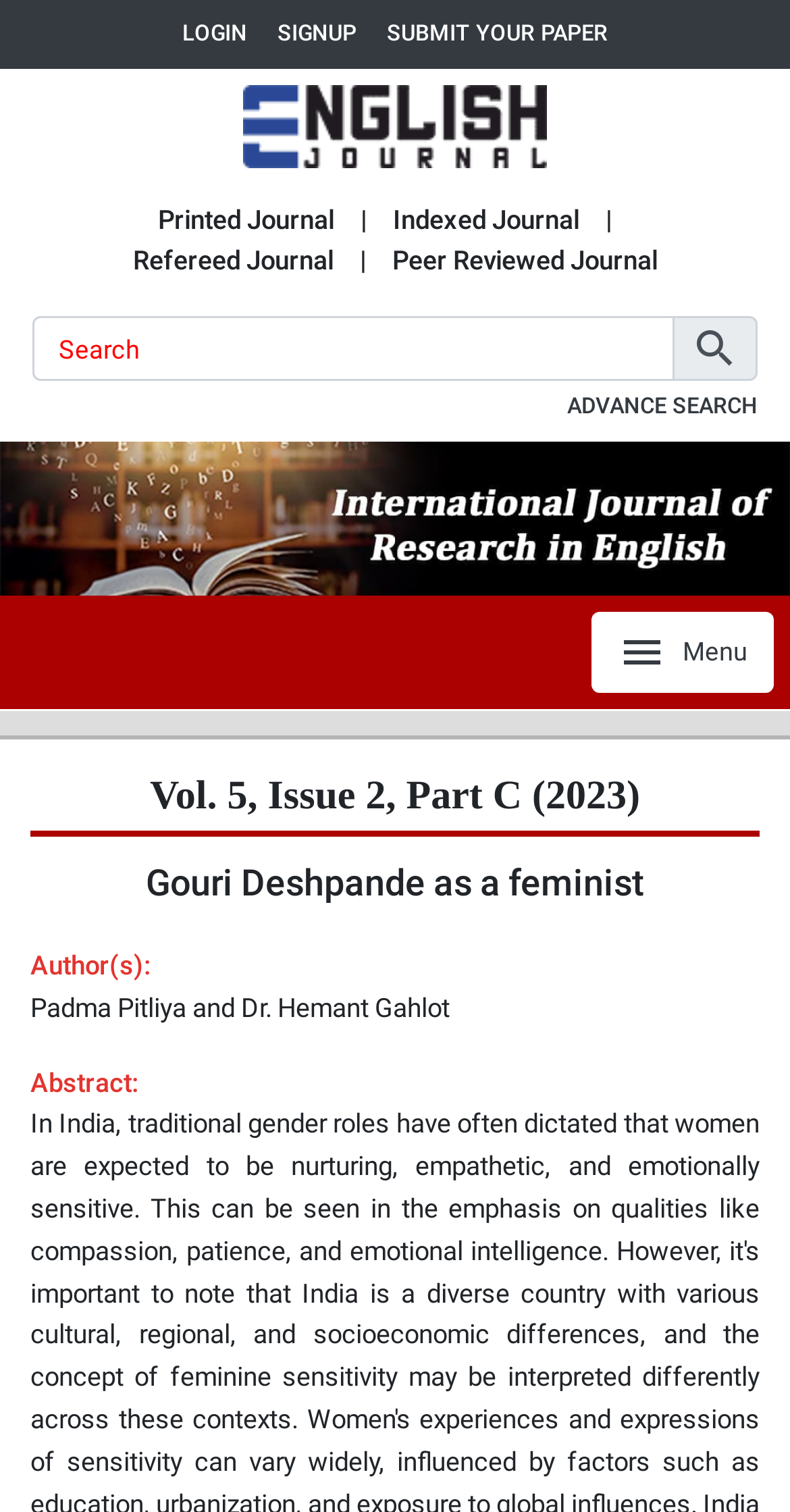Provide your answer in a single word or phrase: 
Who are the authors of the article?

Padma Pitliya and Dr. Hemant Gahlot